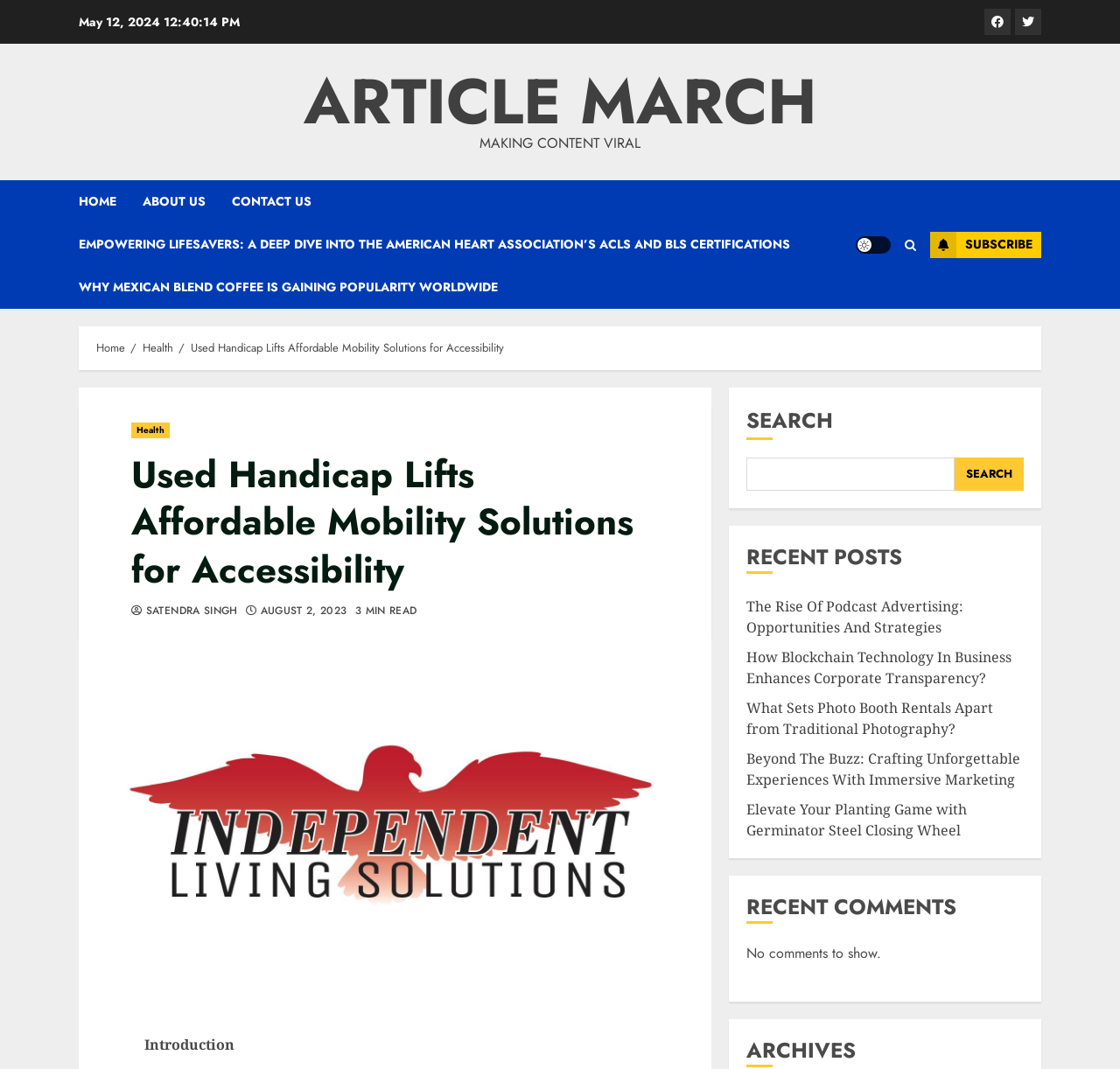Please find and report the primary heading text from the webpage.

Used Handicap Lifts Affordable Mobility Solutions for Accessibility